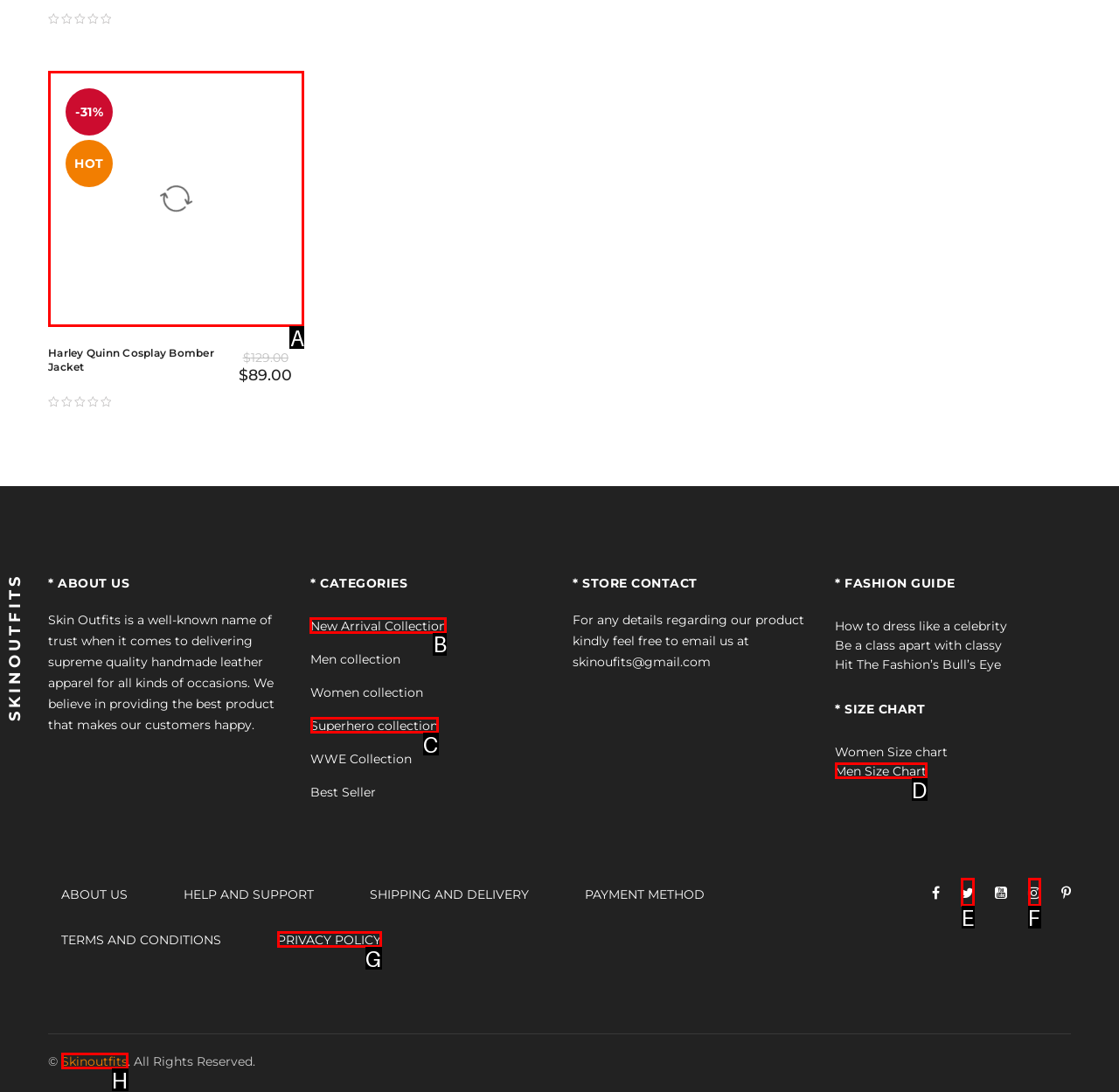Which option should be clicked to complete this task: Explore New Arrival Collection
Reply with the letter of the correct choice from the given choices.

B